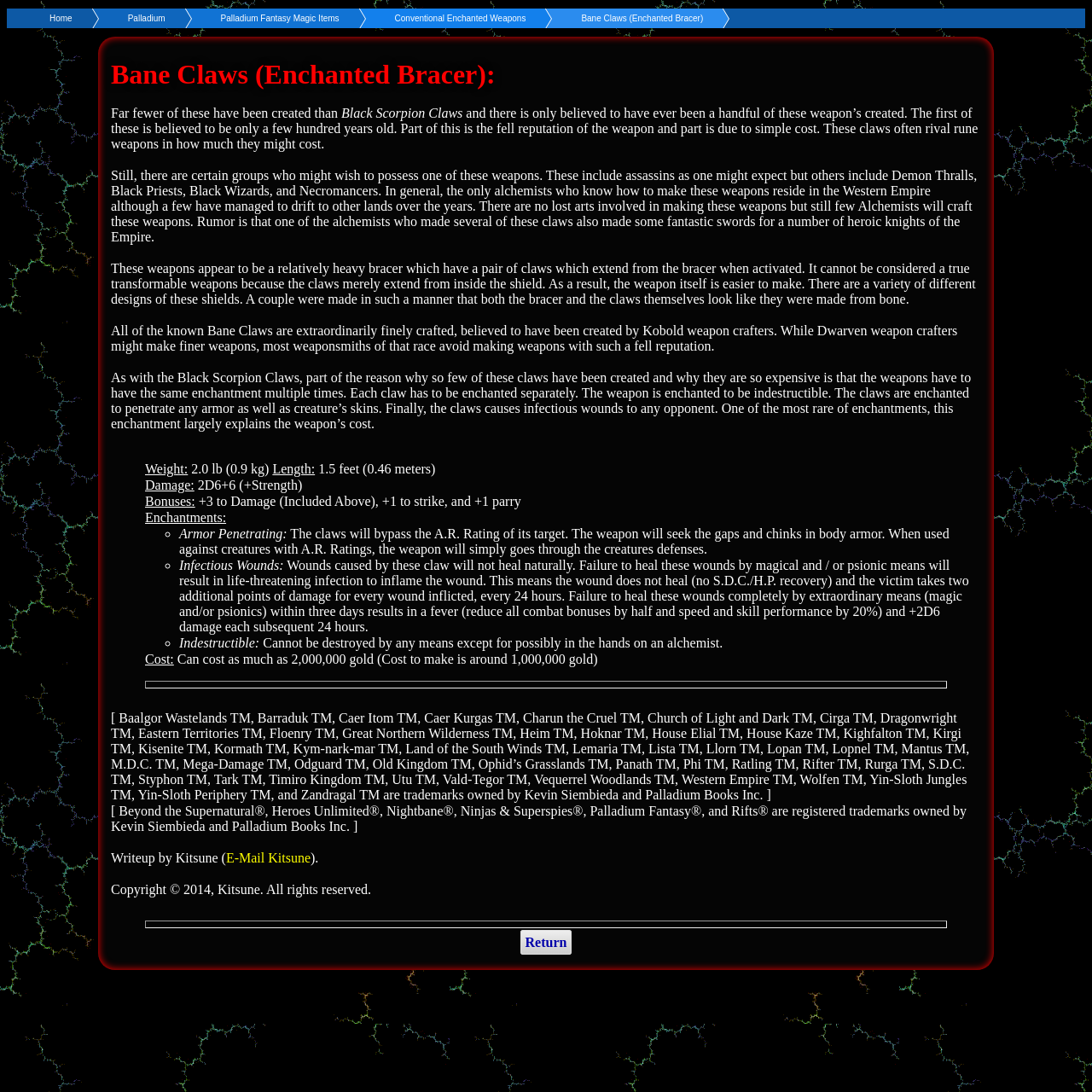Answer briefly with one word or phrase:
Who might wish to possess Bane Claws?

Assassins, Demon Thralls, Black Priests, Black Wizards, and Necromancers